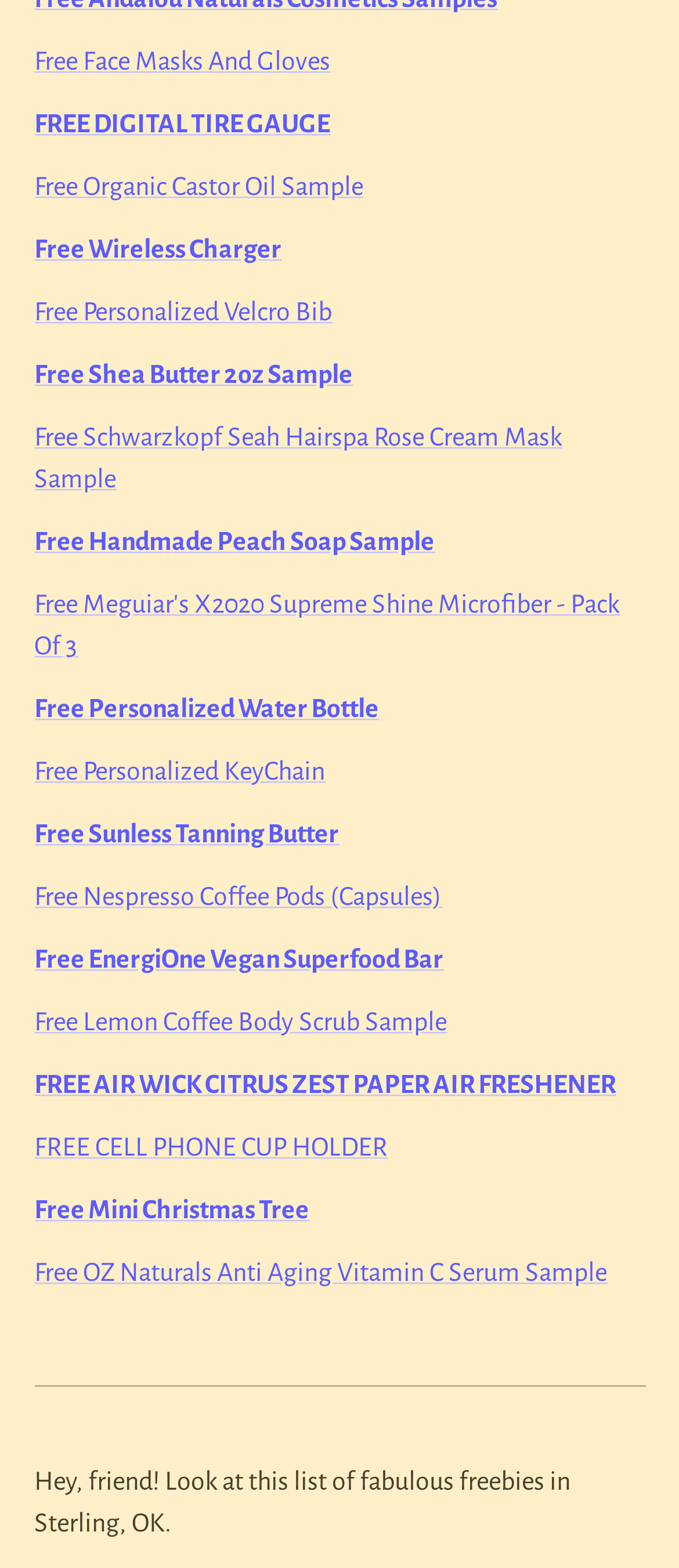Find and provide the bounding box coordinates for the UI element described here: "Free Wireless Charger". The coordinates should be given as four float numbers between 0 and 1: [left, top, right, bottom].

[0.05, 0.149, 0.414, 0.167]